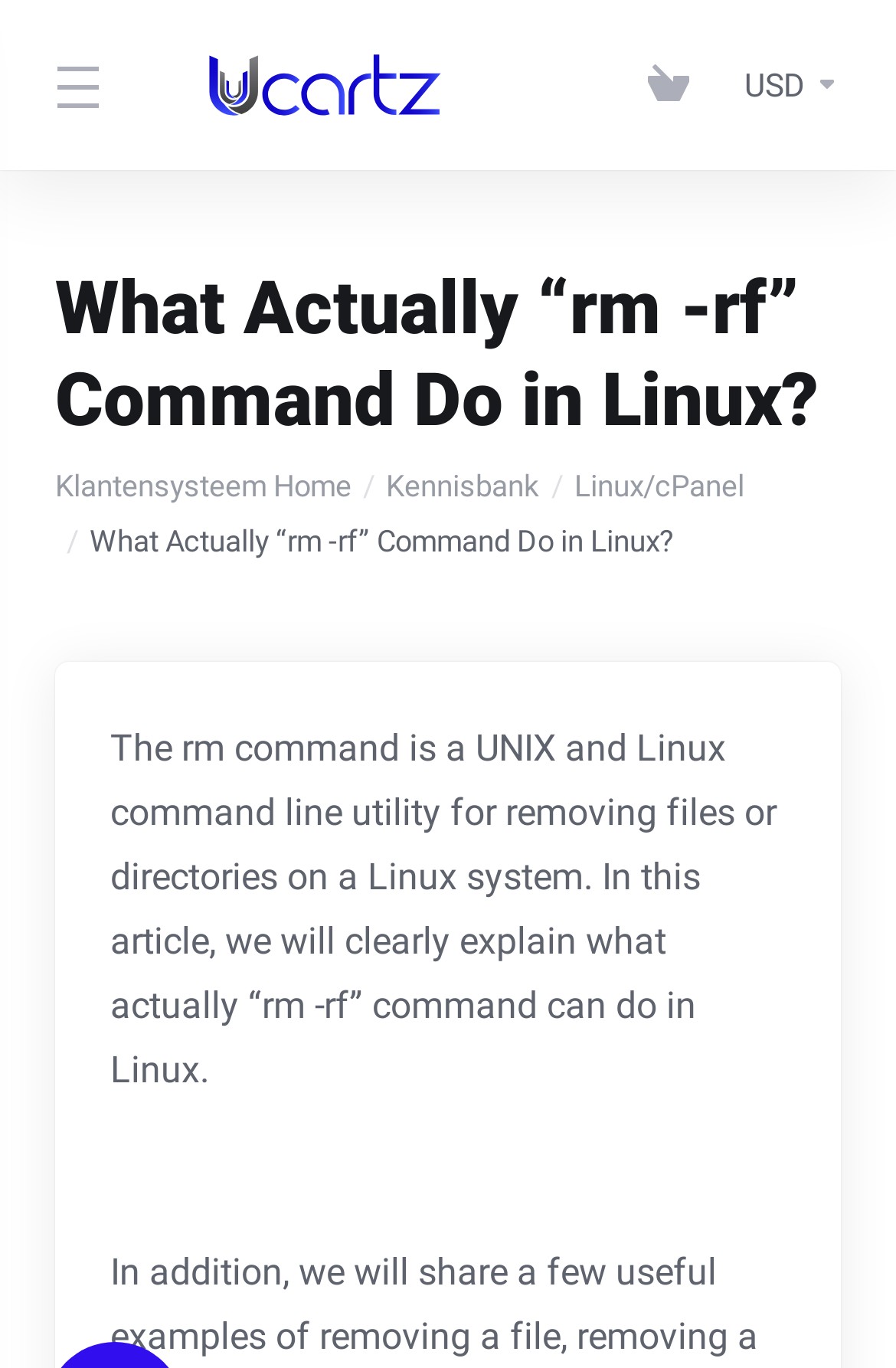Determine the main heading of the webpage and generate its text.

What Actually “rm -rf” Command Do in Linux?